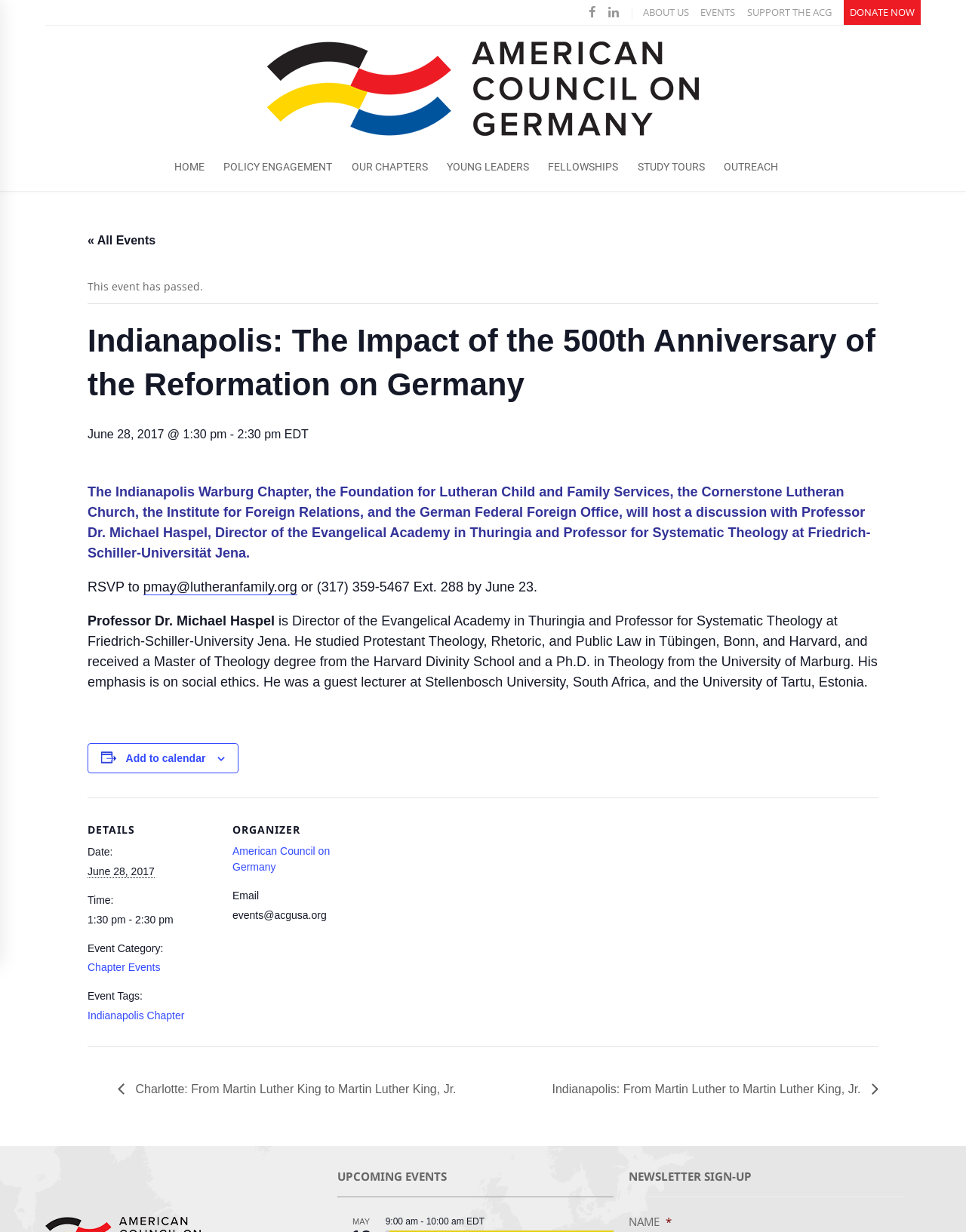Determine the bounding box coordinates of the region I should click to achieve the following instruction: "Click the 'HOME' link". Ensure the bounding box coordinates are four float numbers between 0 and 1, i.e., [left, top, right, bottom].

[0.177, 0.112, 0.215, 0.155]